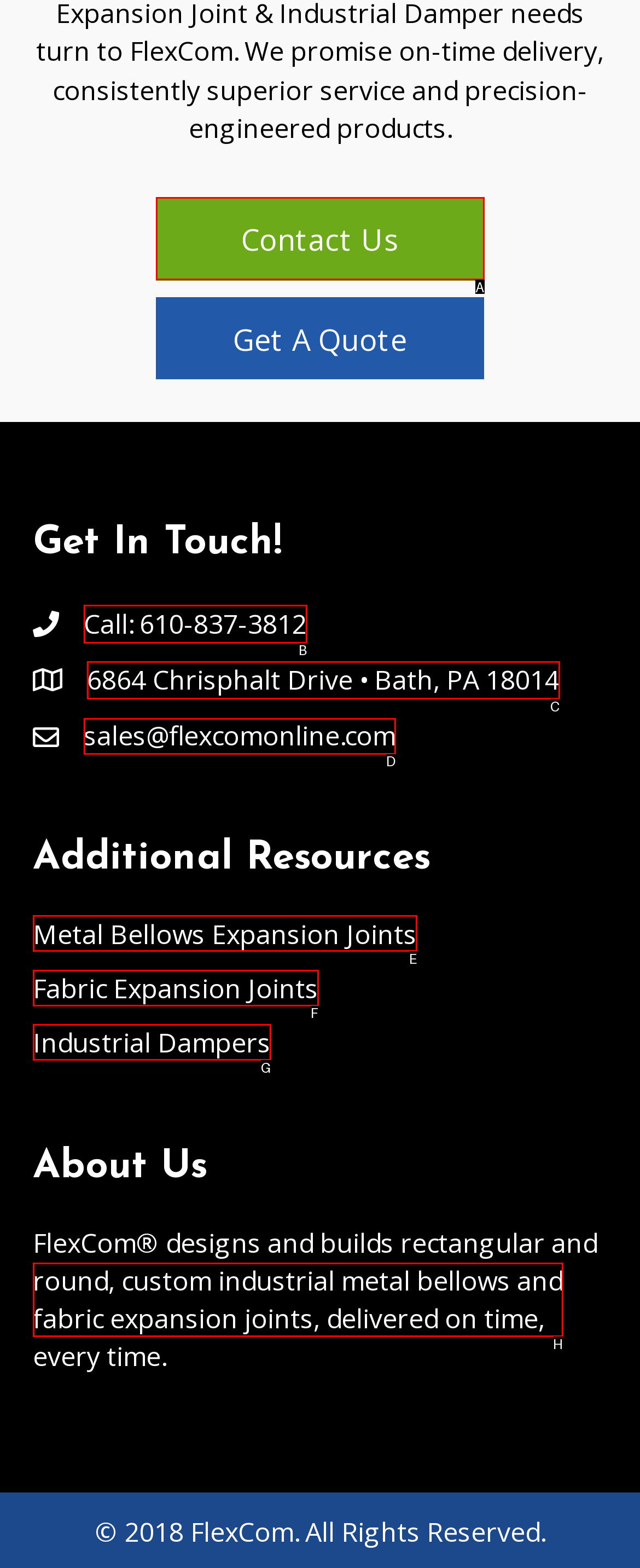Identify the letter of the option that should be selected to accomplish the following task: Send an email to 'sales@flexcomonline.com'. Provide the letter directly.

D